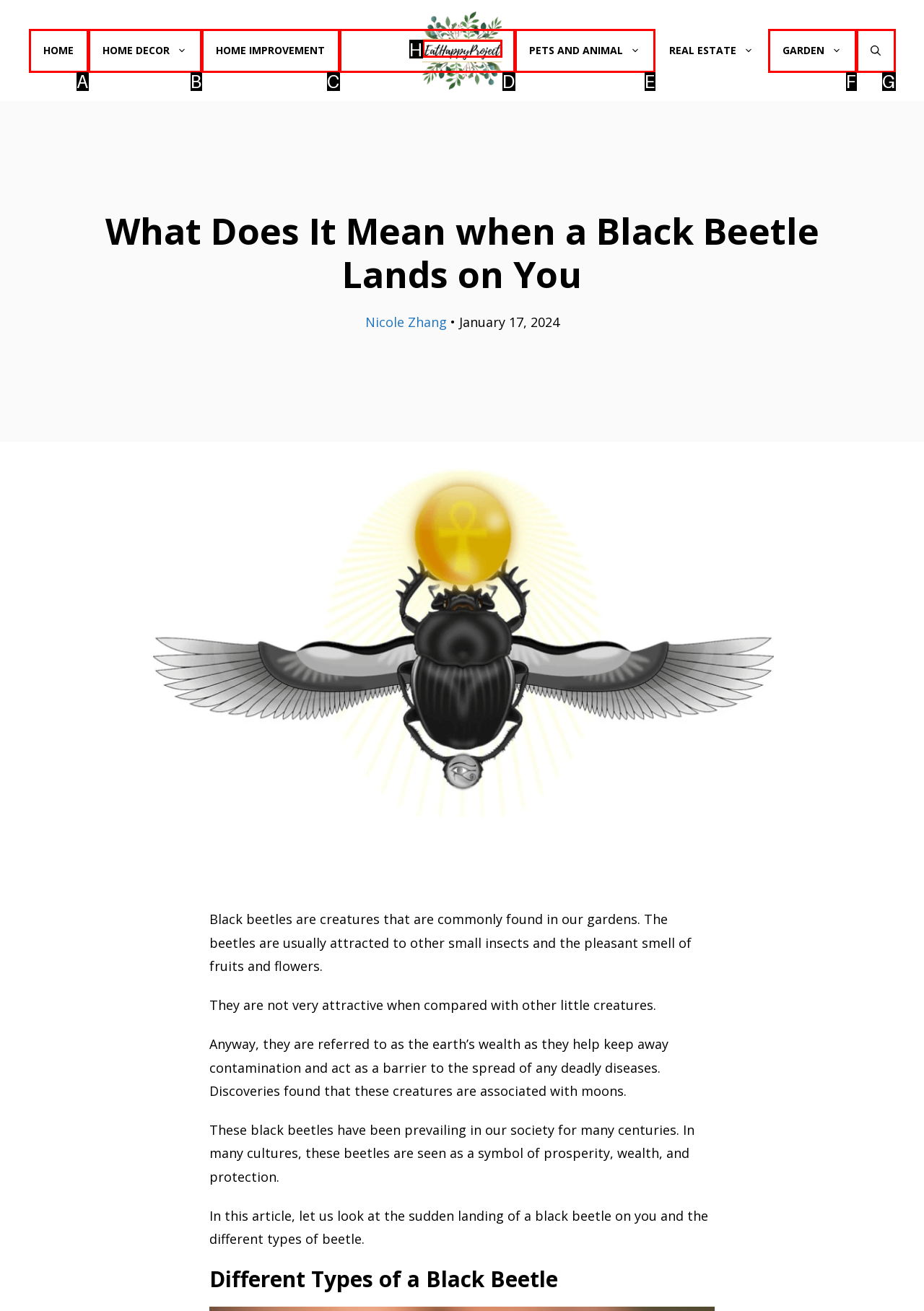Identify the option that corresponds to: Home Improvement
Respond with the corresponding letter from the choices provided.

C